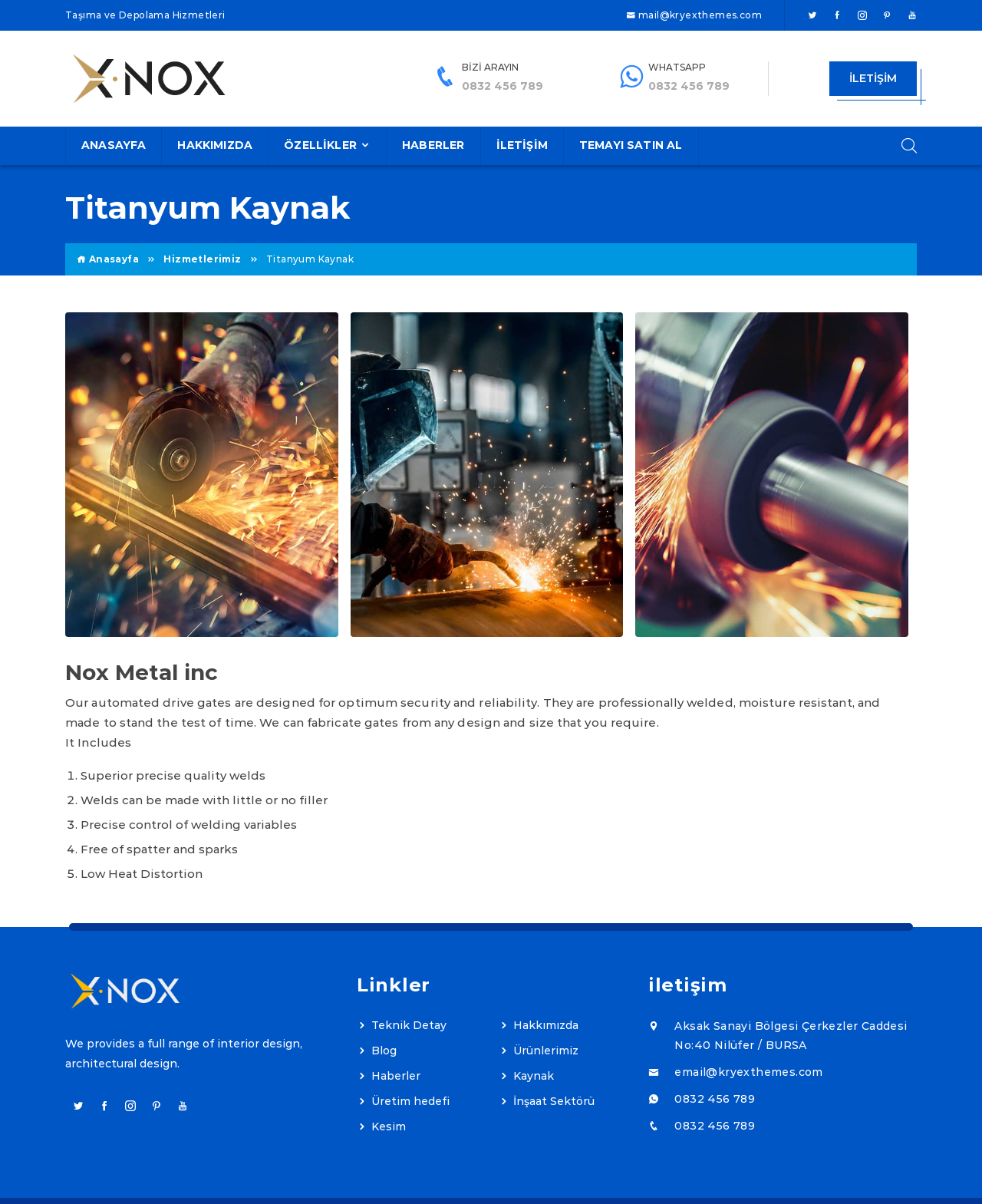Determine the bounding box coordinates of the section to be clicked to follow the instruction: "Learn more about Nox Metal inc". The coordinates should be given as four float numbers between 0 and 1, formatted as [left, top, right, bottom].

[0.066, 0.547, 0.934, 0.57]